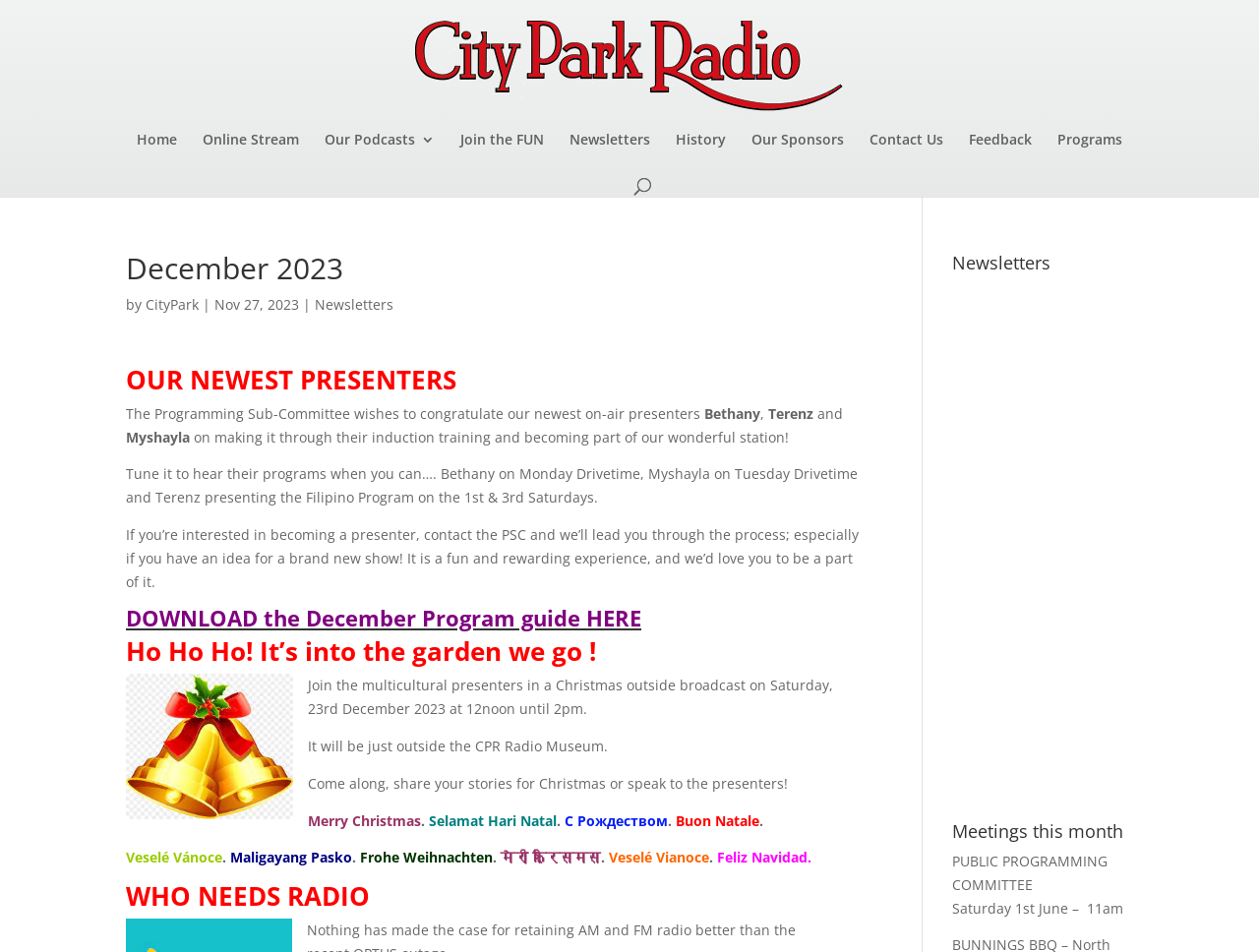With reference to the screenshot, provide a detailed response to the question below:
What is the theme of the event on Saturday, 23rd December 2023?

I found the answer by reading the text under the heading 'Ho Ho Ho! It’s into the garden we go!'. The text mentions a Christmas outside broadcast on Saturday, 23rd December 2023, which suggests that the theme of the event is Christmas.